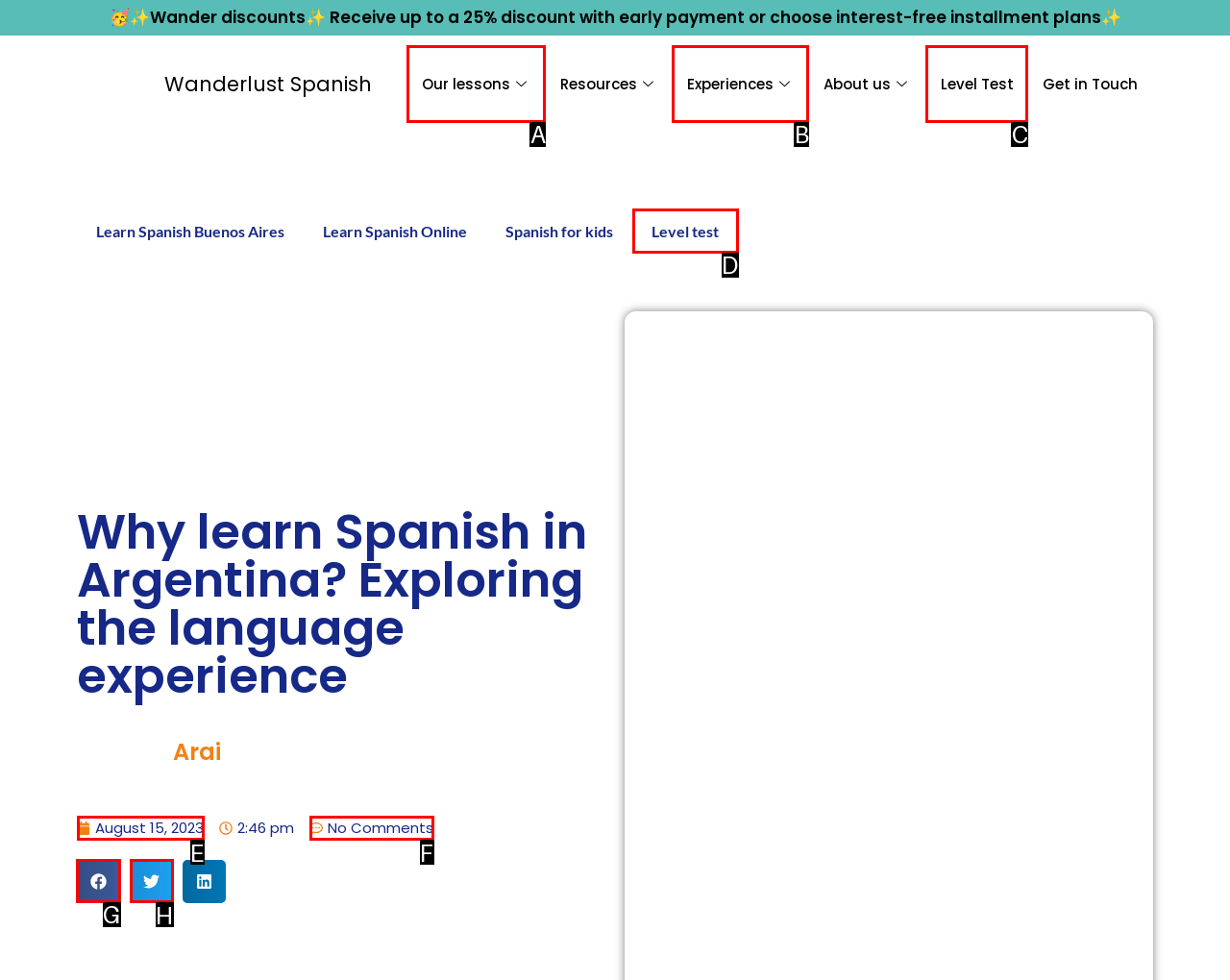Identify the appropriate lettered option to execute the following task: Share on facebook
Respond with the letter of the selected choice.

G